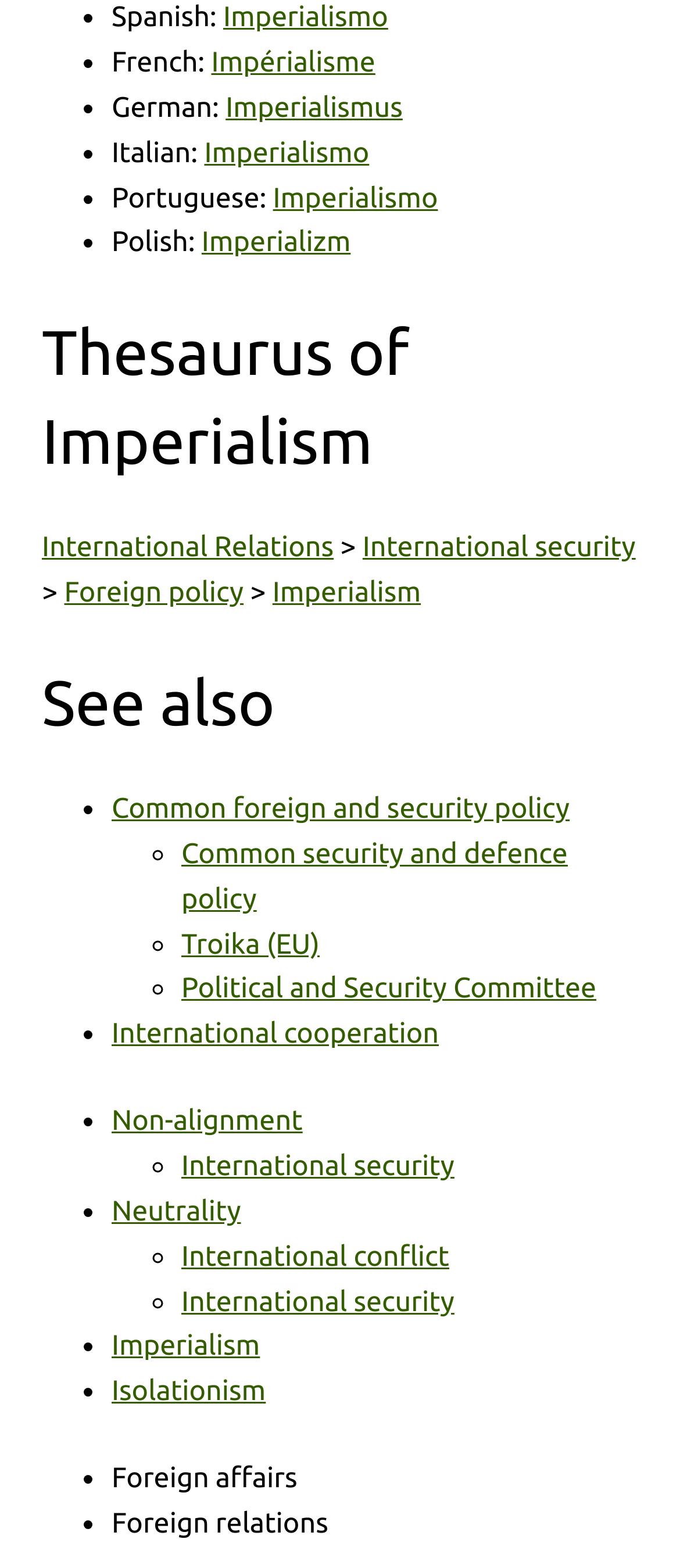Please determine the bounding box coordinates, formatted as (top-left x, top-left y, bottom-right x, bottom-right y), with all values as floating point numbers between 0 and 1. Identify the bounding box of the region described as: Common security and defence policy

[0.267, 0.535, 0.835, 0.584]